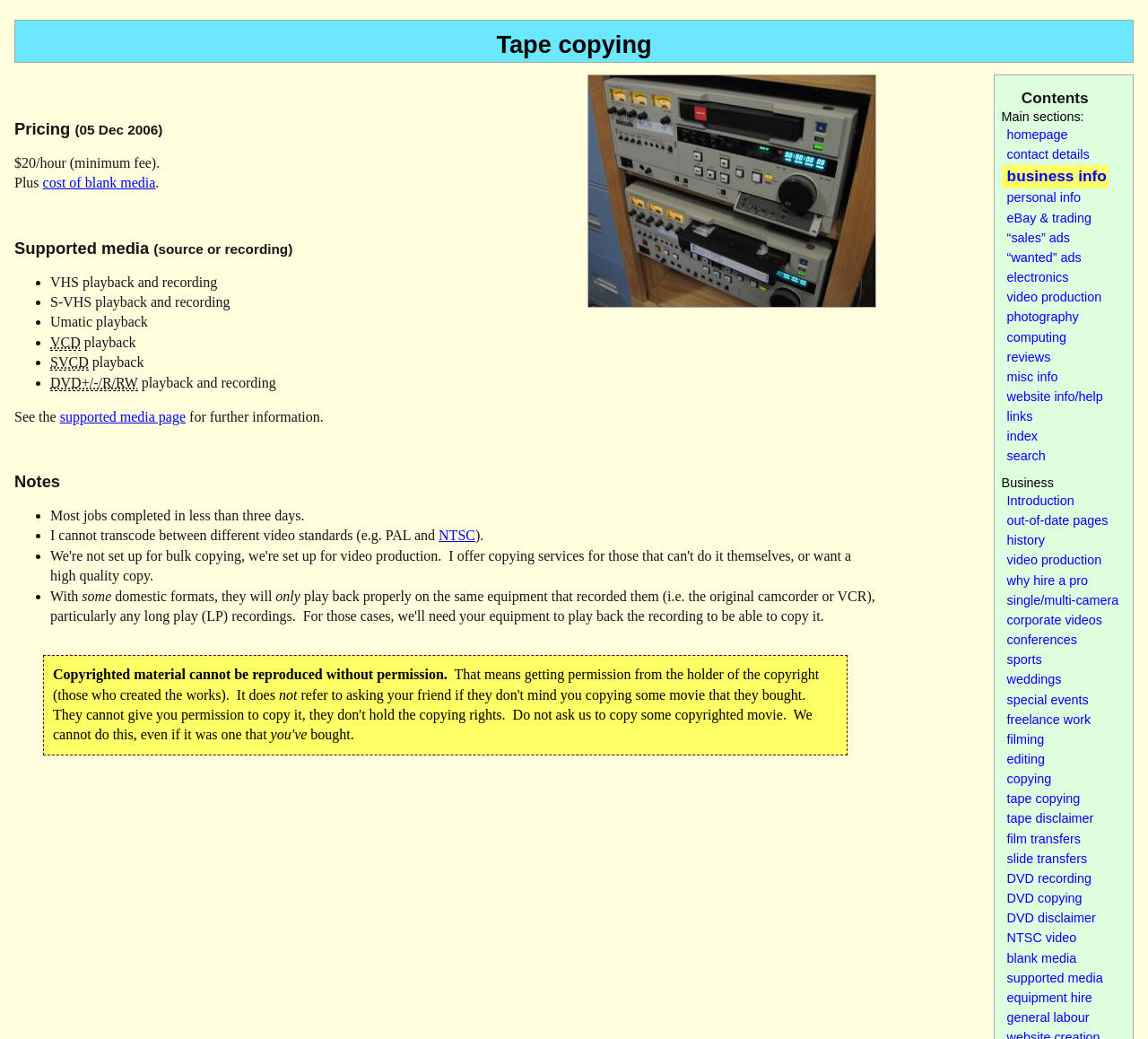Give a detailed account of the webpage's layout and content.

This webpage provides information about video tape copying services in Modbury, Tea Tree Gully, South Australia. At the top, there is a heading "Tape copying" followed by a section on pricing, which includes the hourly rate and additional costs. Below the pricing section, there is a list of supported media formats, including VHS, S-VHS, Umatic, VCD, SVCD, and DVD+/-/R/RW, with playback and recording capabilities indicated for each format.

Further down, there is a link to a supported media page for more information. The "Notes" section provides additional details, including the typical turnaround time for jobs, limitations on transcoding between different video standards, and playback compatibility issues with certain domestic formats.

A copyright notice is displayed, emphasizing the importance of obtaining permission to reproduce copyrighted material. A table of contents is located on the right side of the page, with links to the homepage, contact details, business information, and personal information.

Overall, the webpage is organized into clear sections, with headings and lists used to present information in a concise and easy-to-read format.